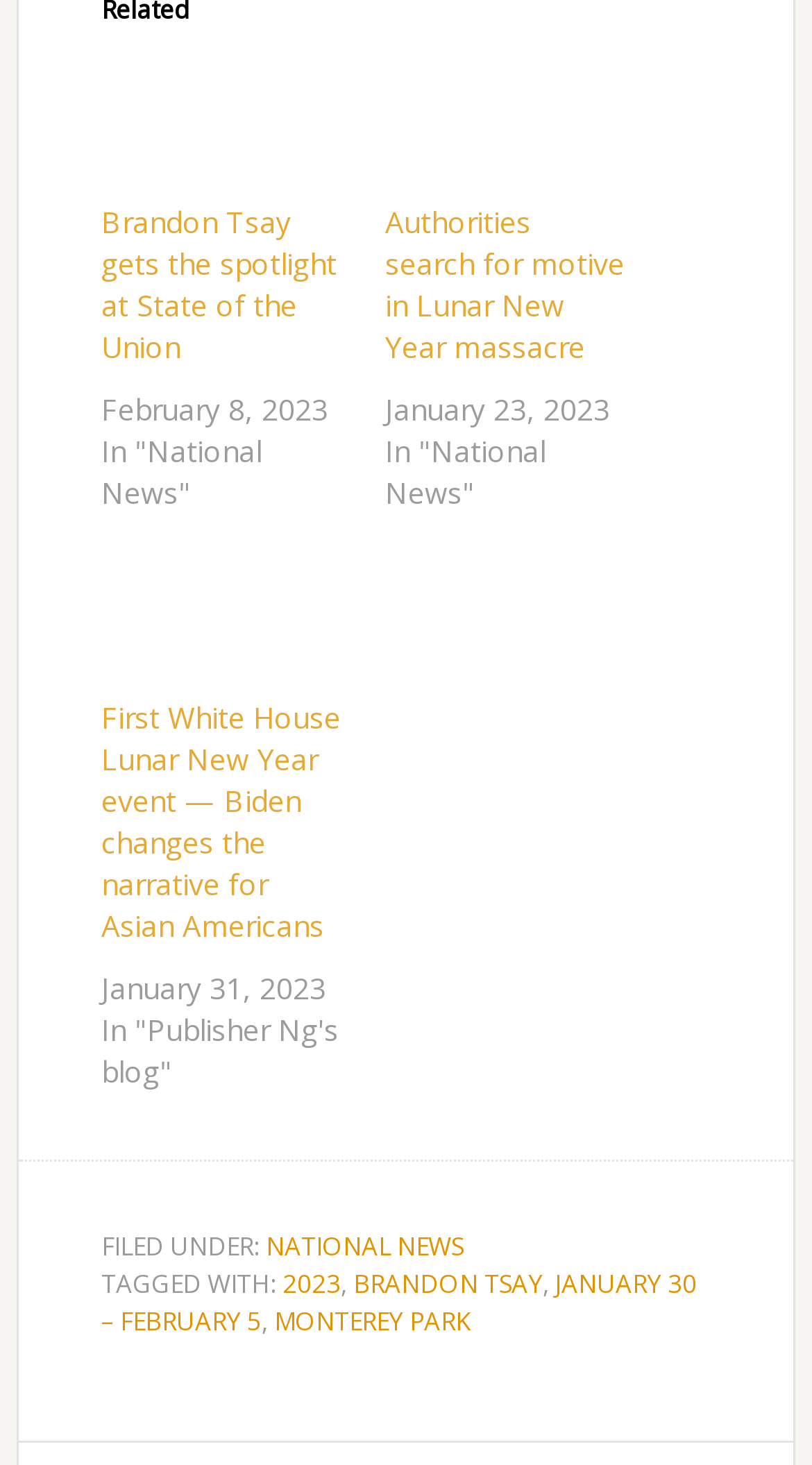Given the element description 2023, specify the bounding box coordinates of the corresponding UI element in the format (top-left x, top-left y, bottom-right x, bottom-right y). All values must be between 0 and 1.

[0.348, 0.864, 0.42, 0.888]